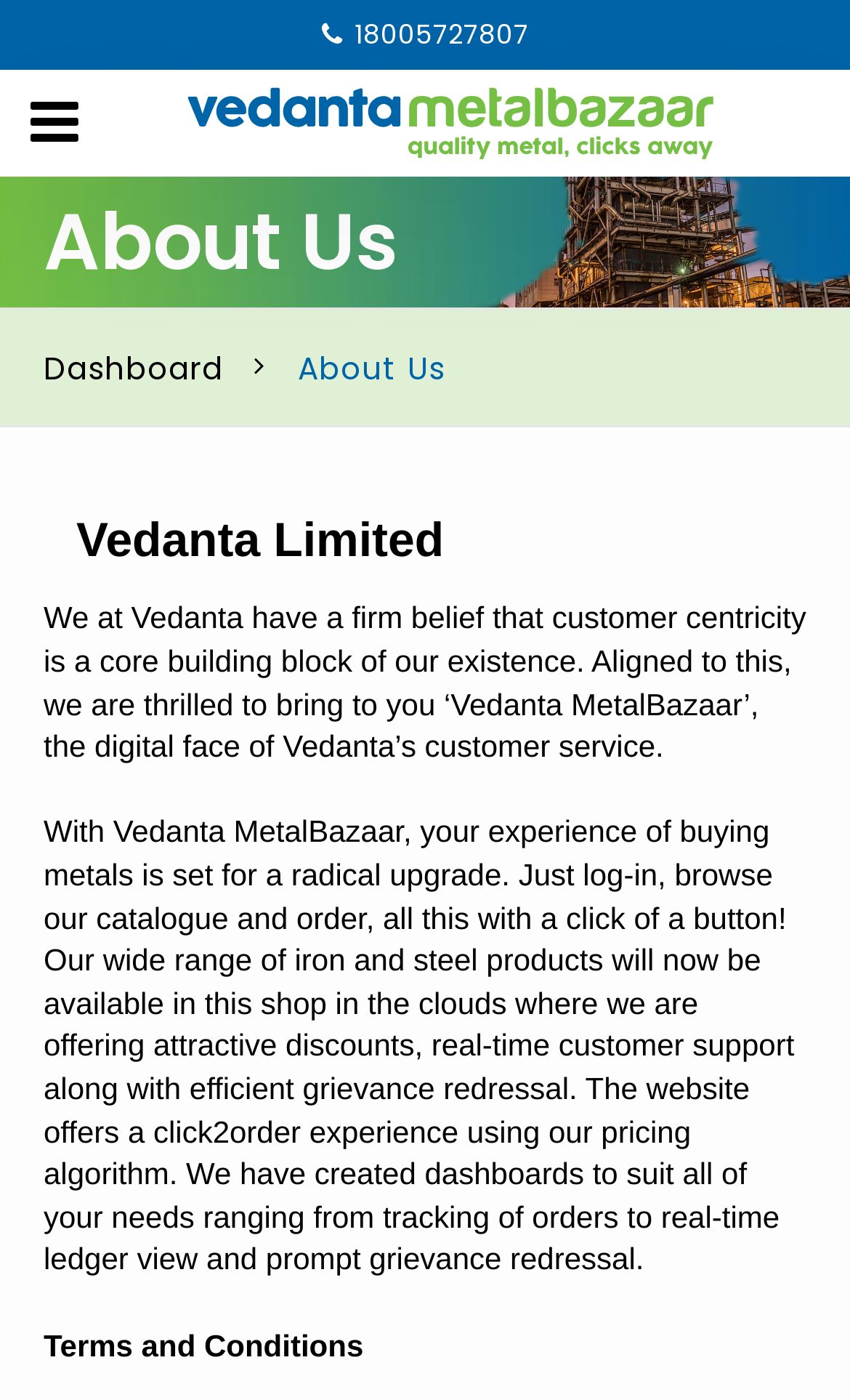Offer a detailed explanation of the webpage layout and contents.

The webpage is about Vedanta MetalBazaar, a digital platform for customer service. At the top left corner, there is a button with a search icon. Next to it, there is a link with a phone number and a brief description. The Vedanta MetalBazaar logo is prominently displayed in the top center, accompanied by a banner image that spans the entire width of the page.

Below the logo, there are two headings: "About Us" and "Vedanta Limited". The "About Us" section contains a navigation breadcrumb with links to "Dashboard" and "About Us". 

The main content of the page is divided into three paragraphs. The first paragraph explains the concept of Vedanta MetalBazaar, emphasizing customer centricity. The second paragraph describes the benefits of using the platform, including a wide range of iron and steel products, attractive discounts, real-time customer support, and efficient grievance redressal. The third paragraph mentions the terms and conditions of using the platform.

There are no images other than the logo and the banner image. The overall layout is organized, with clear headings and concise text.